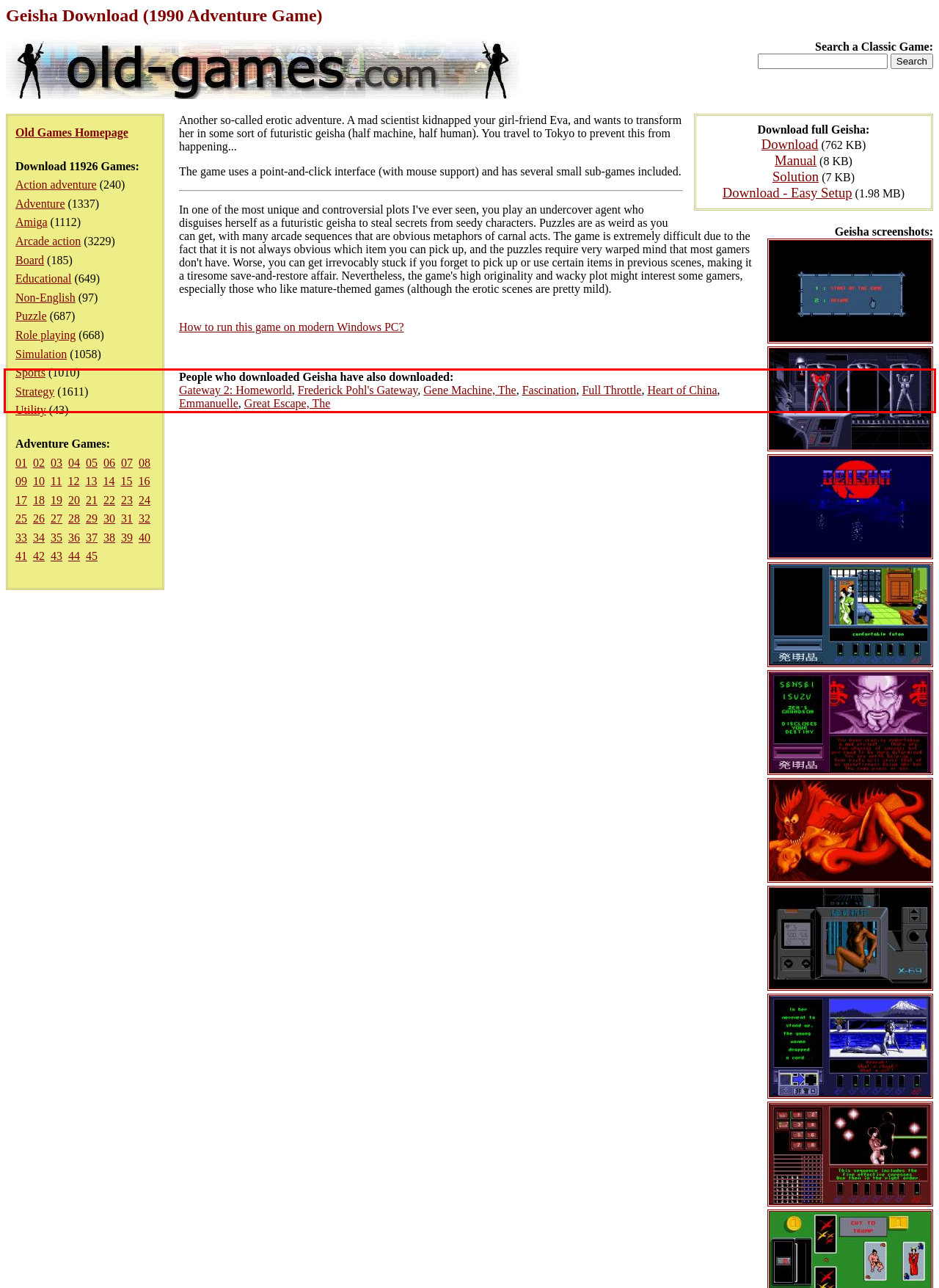With the given screenshot of a webpage, locate the red rectangle bounding box and extract the text content using OCR.

People who downloaded Geisha have also downloaded: Gateway 2: Homeworld, Frederick Pohl's Gateway, Gene Machine, The, Fascination, Full Throttle, Heart of China, Emmanuelle, Great Escape, The